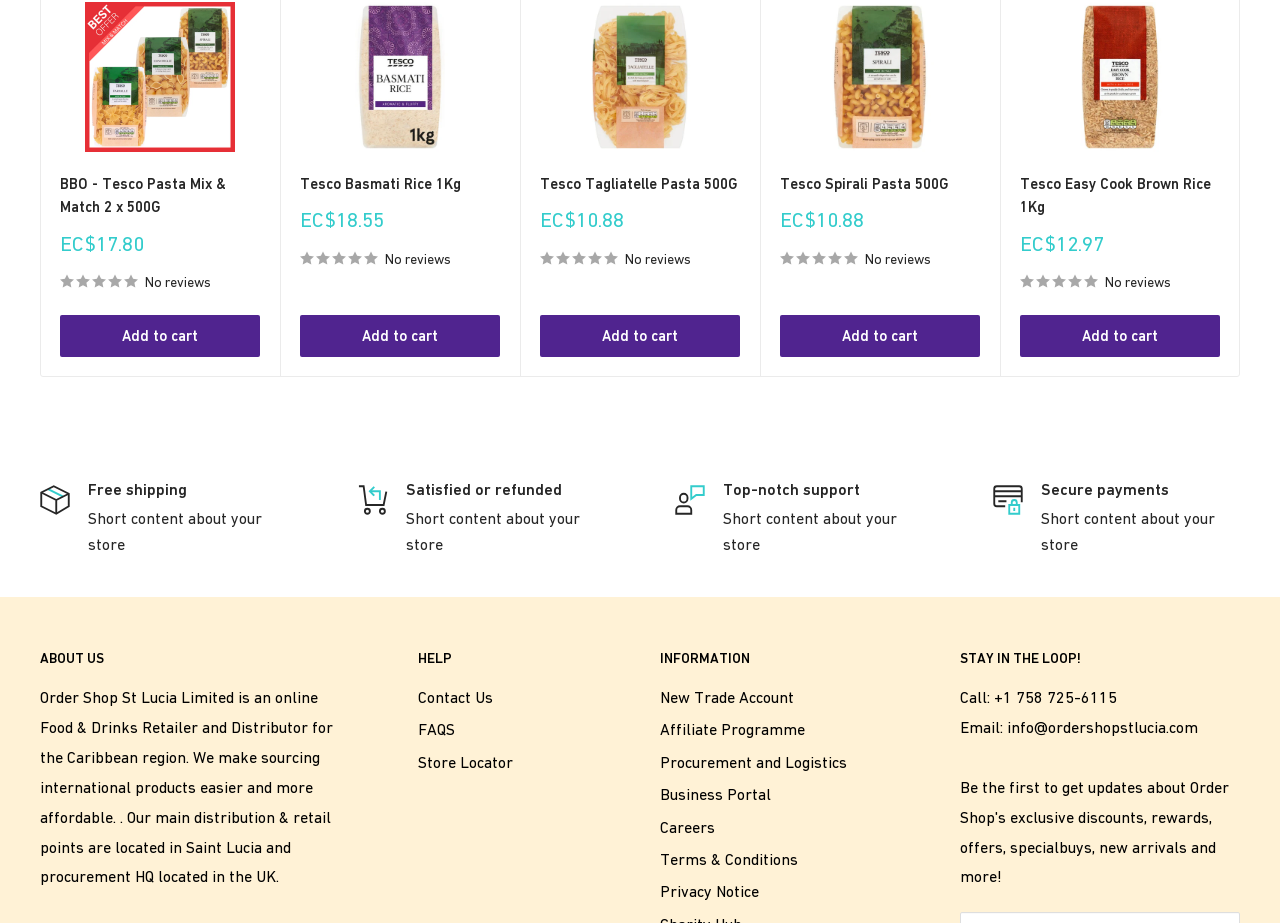Can you specify the bounding box coordinates of the area that needs to be clicked to fulfill the following instruction: "View details of Tesco Basmati Rice 1Kg"?

[0.234, 0.002, 0.391, 0.165]